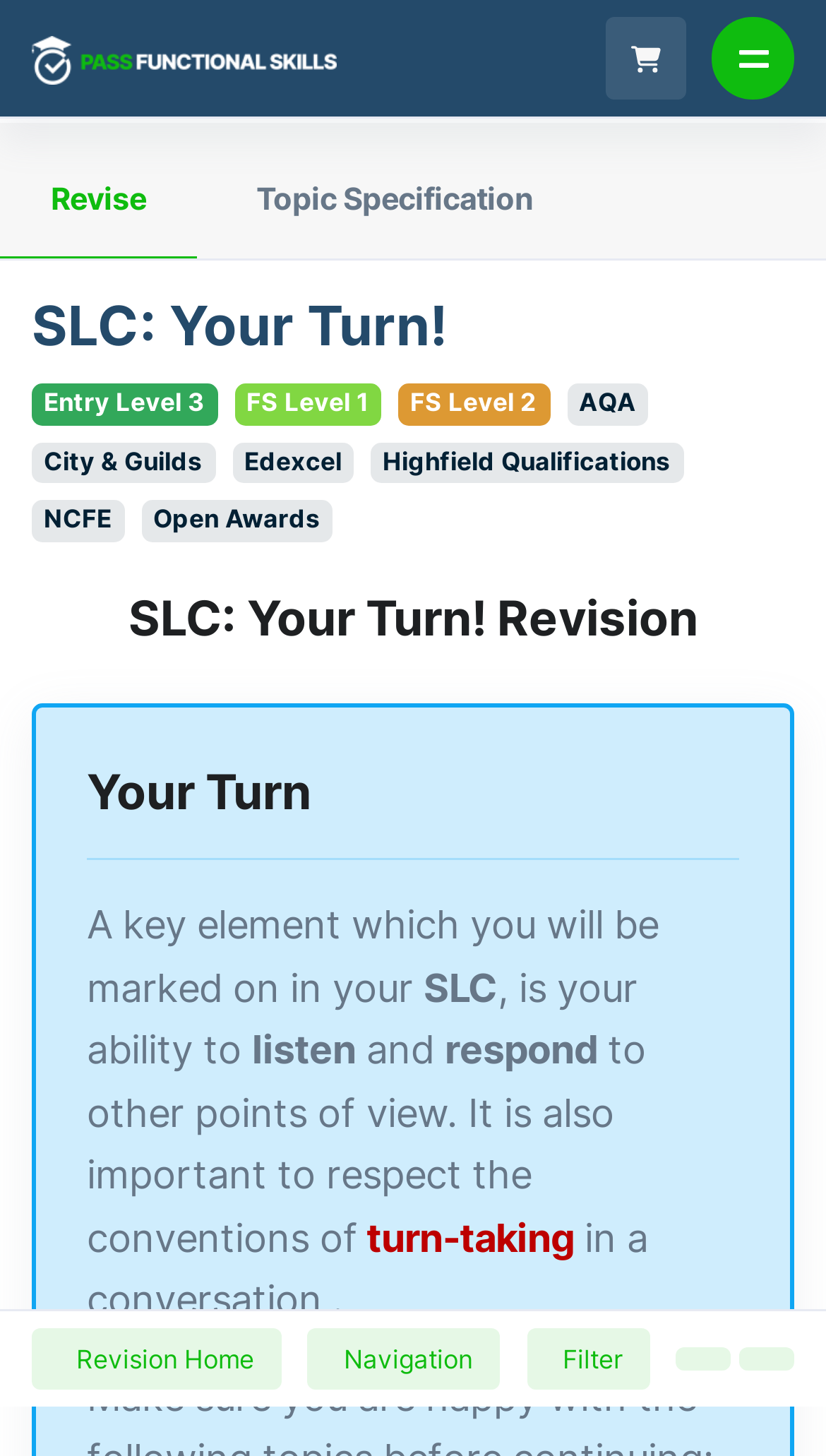Convey a detailed summary of the webpage, mentioning all key elements.

The webpage is titled "SLC: Your Turn! | Pass Functional Skills" and appears to be a learning platform focused on functional skills revision. 

At the top left corner, there is a logo mobile image, and on the top right corner, there are three elements: a shopping cart image, a toggle navigation button, and a button with a popup menu. 

Below the top section, there are four buttons: "Revise", "Topic Specification", and two others with popup menus. 

Further down, there is a heading "SLC: Your Turn!" followed by four static text elements displaying different levels and awarding bodies, such as "Entry Level 3", "FS Level 1", "AQA", and "City & Guilds". 

Below these text elements, there is another heading "SLC: Your Turn! Revision" followed by a heading "Your Turn" and a horizontal separator. 

The main content of the page appears to be a passage of text discussing the importance of listening and responding to other points of view in a conversation, with key terms highlighted, such as "listen", "respond", and "turn-taking".